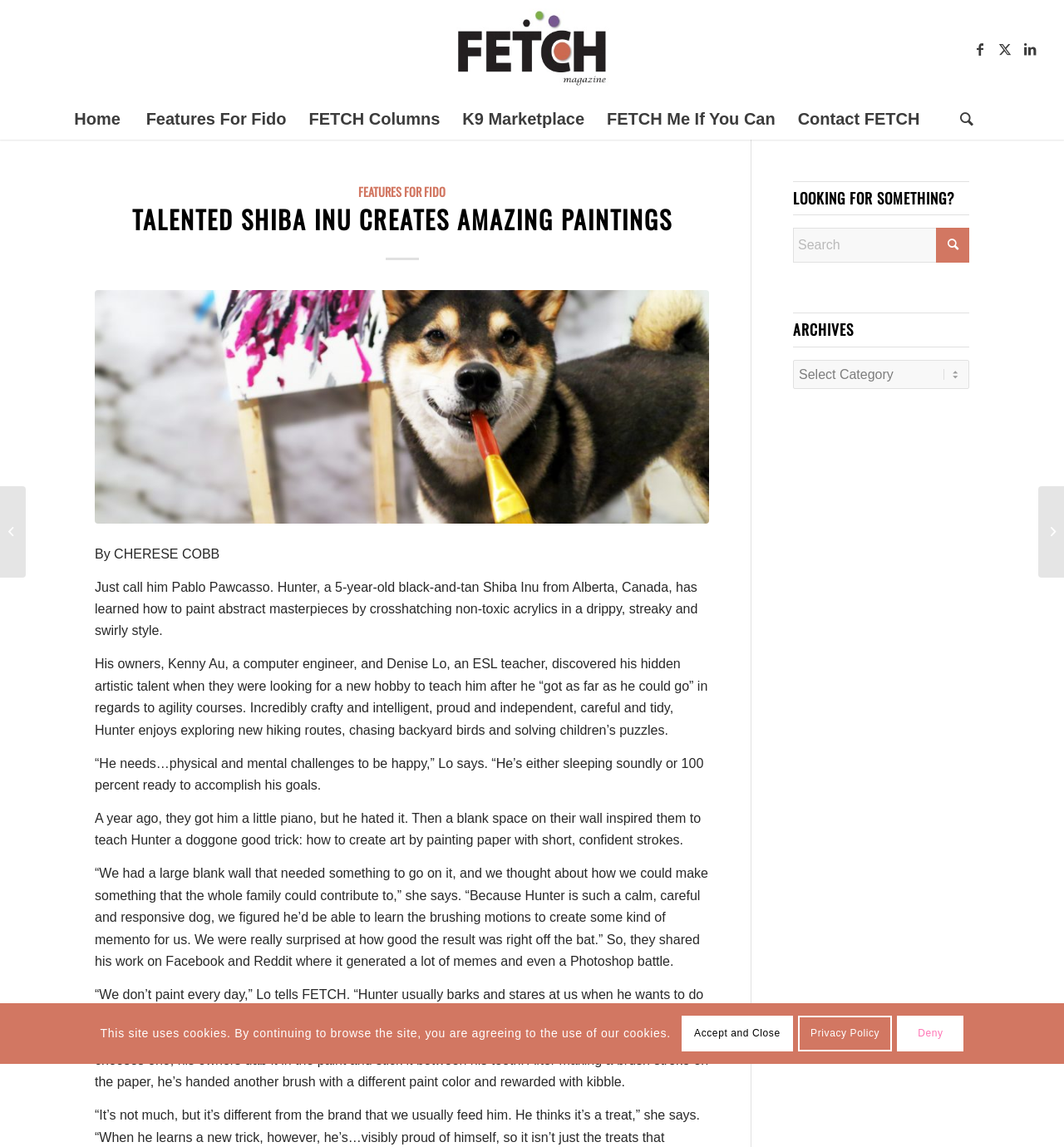What is the name of the section that lists archives?
Offer a detailed and full explanation in response to the question.

The section that lists archives is labeled as 'ARCHIVES' and is located in the complementary section of the webpage.